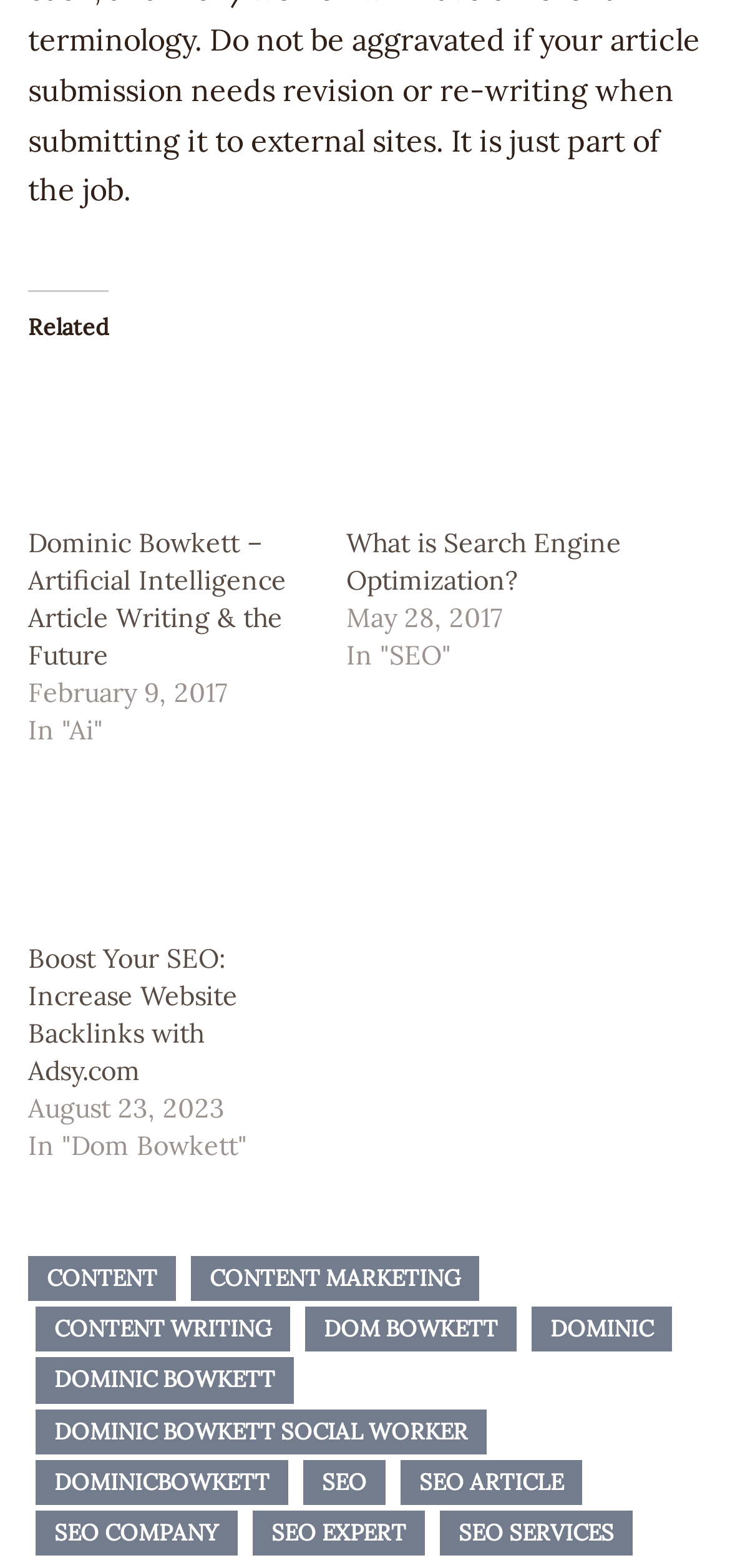How many links are in the footer?
Look at the image and respond to the question as thoroughly as possible.

I counted the number of links in the footer section, which starts from 'CONTENT' and ends at 'SEO SERVICES', and found 11 links.